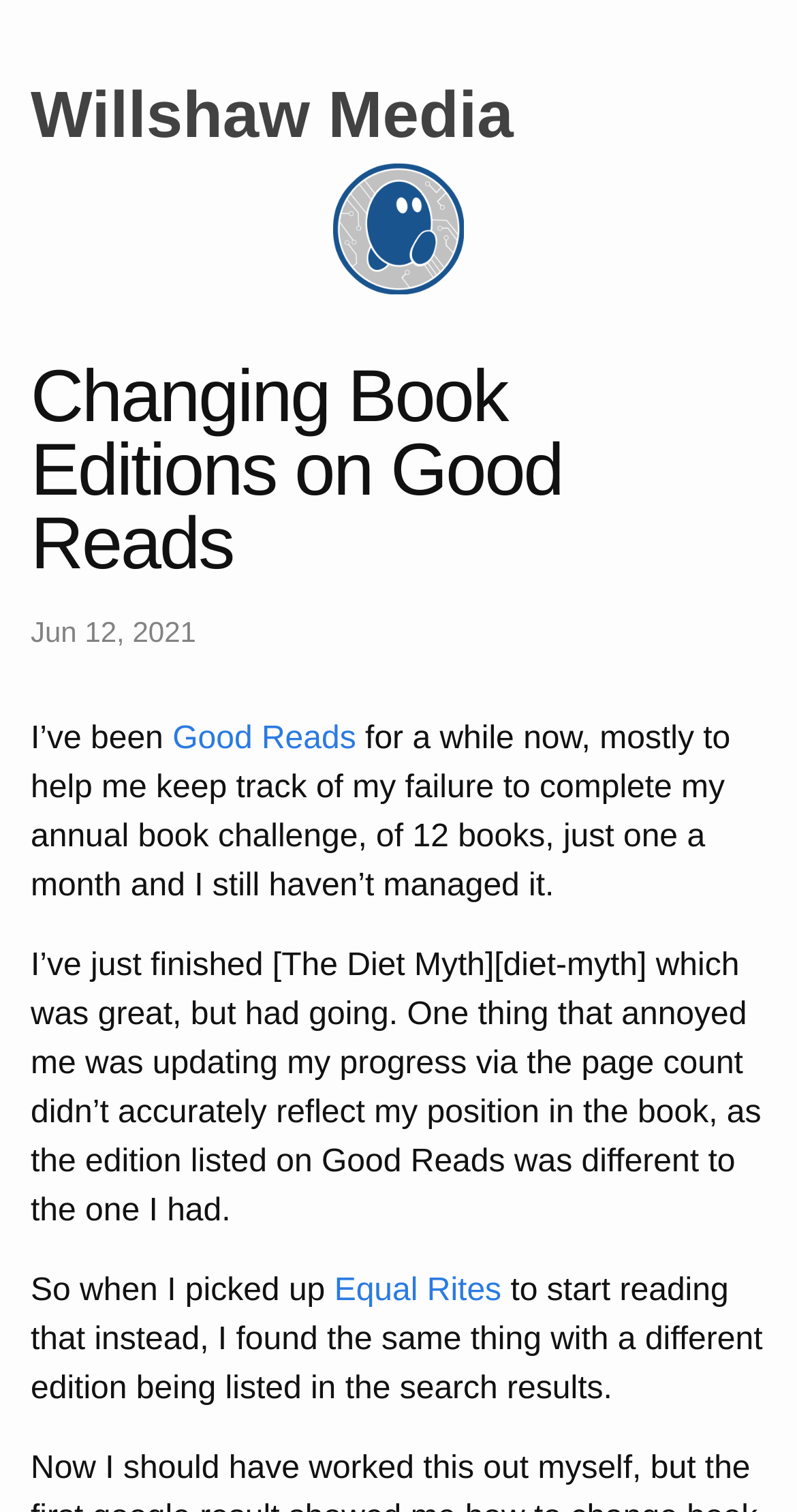What is the author of the book 'The Diet Myth'?
Please answer the question as detailed as possible.

The webpage does not explicitly mention the author of the book 'The Diet Myth'. It only mentions the title of the book and provides a link to it.